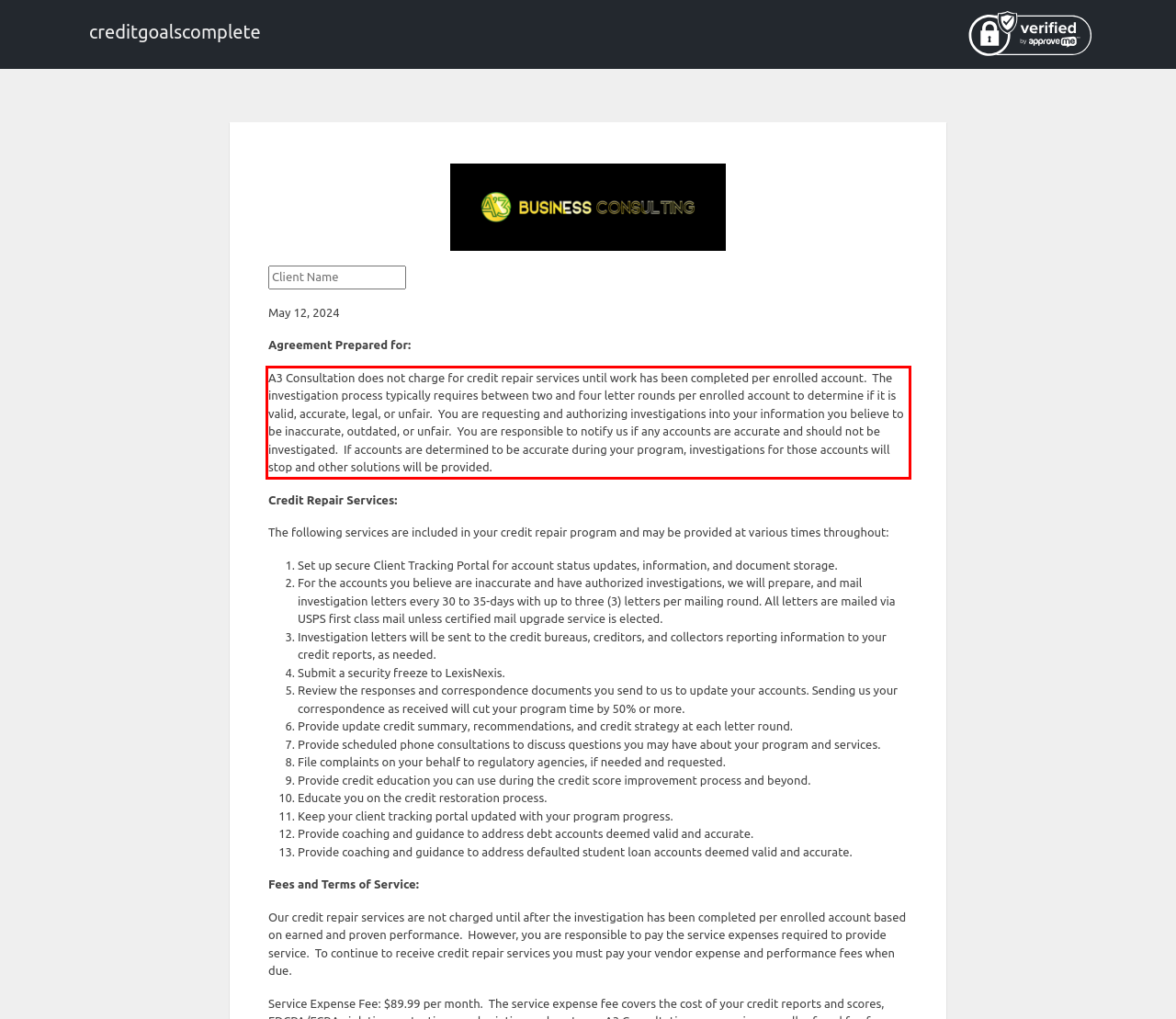Identify the text inside the red bounding box in the provided webpage screenshot and transcribe it.

A3 Consultation does not charge for credit repair services until work has been completed per enrolled account. The investigation process typically requires between two and four letter rounds per enrolled account to determine if it is valid, accurate, legal, or unfair. You are requesting and authorizing investigations into your information you believe to be inaccurate, outdated, or unfair. You are responsible to notify us if any accounts are accurate and should not be investigated. If accounts are determined to be accurate during your program, investigations for those accounts will stop and other solutions will be provided.